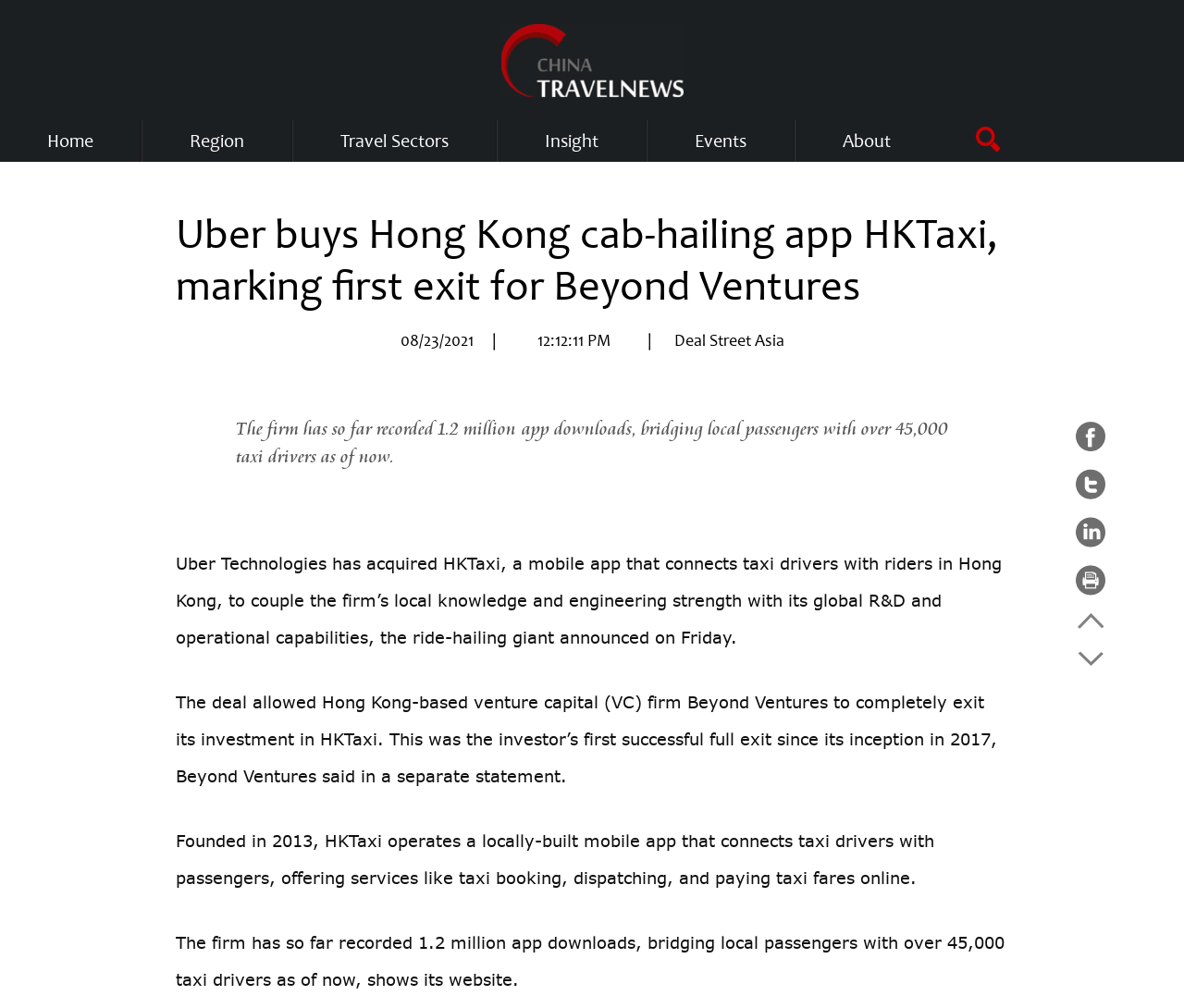Locate the UI element described as follows: "Home". Return the bounding box coordinates as four float numbers between 0 and 1 in the order [left, top, right, bottom].

[0.04, 0.119, 0.079, 0.161]